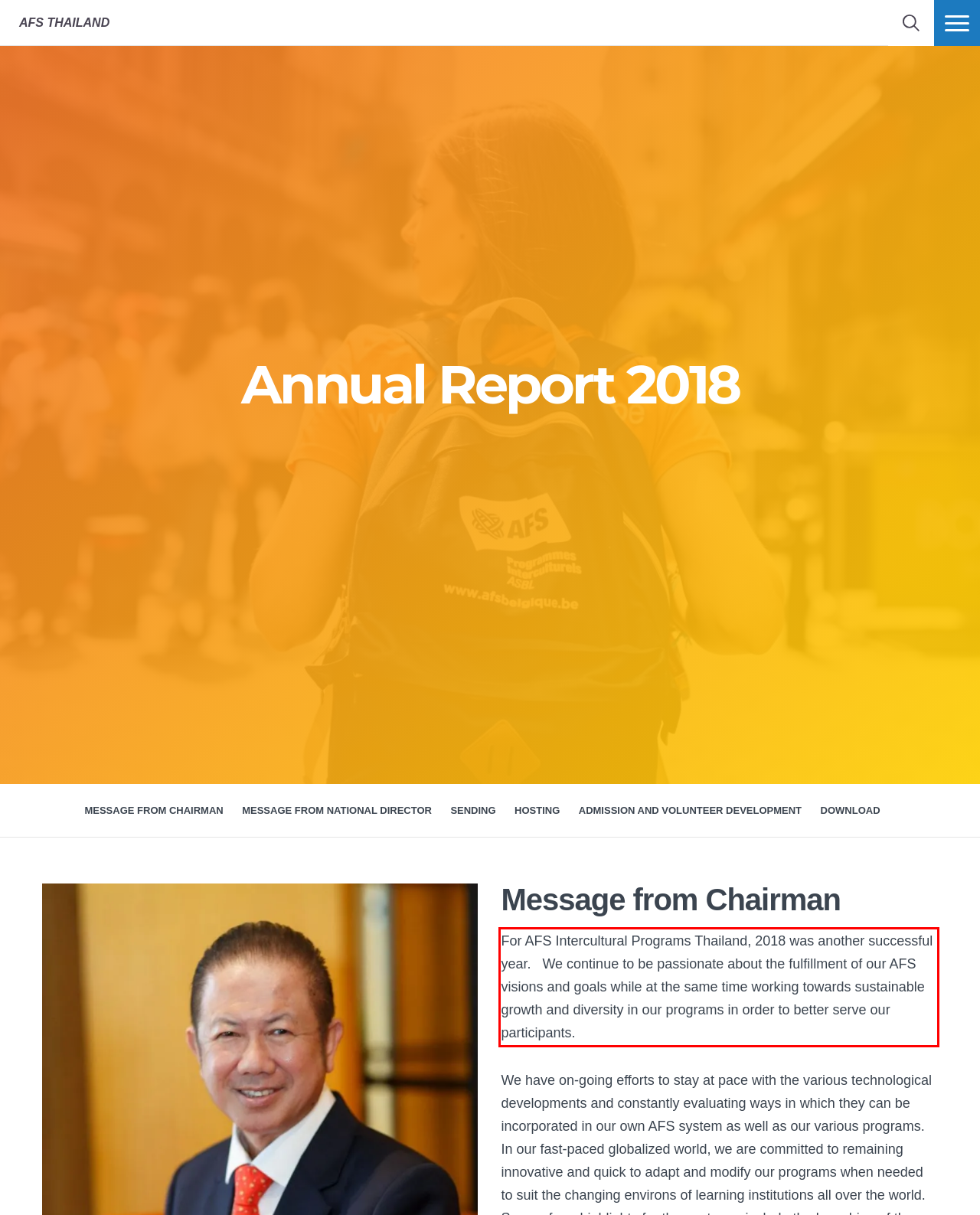Inspect the webpage screenshot that has a red bounding box and use OCR technology to read and display the text inside the red bounding box.

For AFS Intercultural Programs Thailand, 2018 was another successful year. We continue to be passionate about the fulfillment of our AFS visions and goals while at the same time working towards sustainable growth and diversity in our programs in order to better serve our participants.